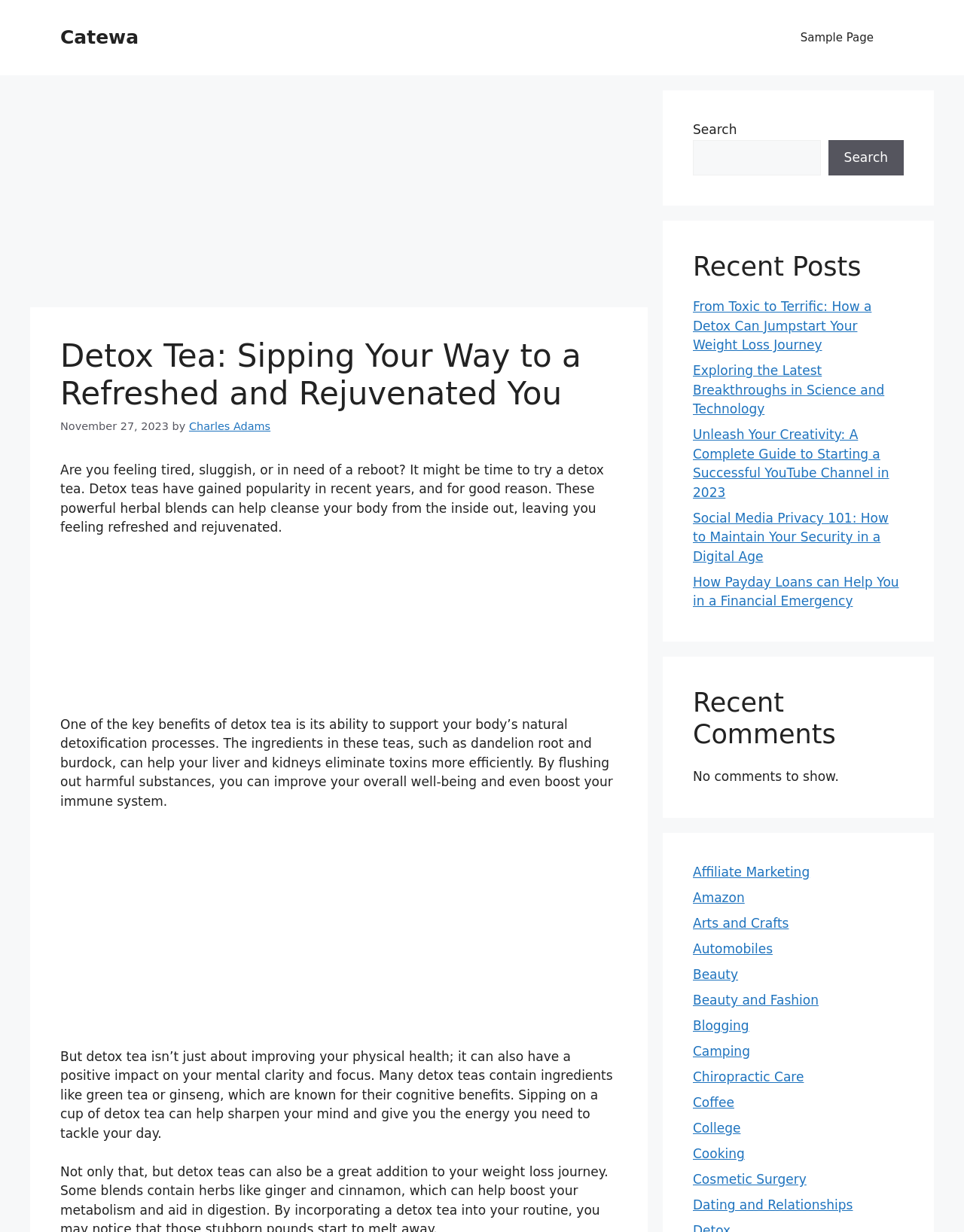Given the description: "Beauty and Fashion", determine the bounding box coordinates of the UI element. The coordinates should be formatted as four float numbers between 0 and 1, [left, top, right, bottom].

[0.719, 0.806, 0.849, 0.818]